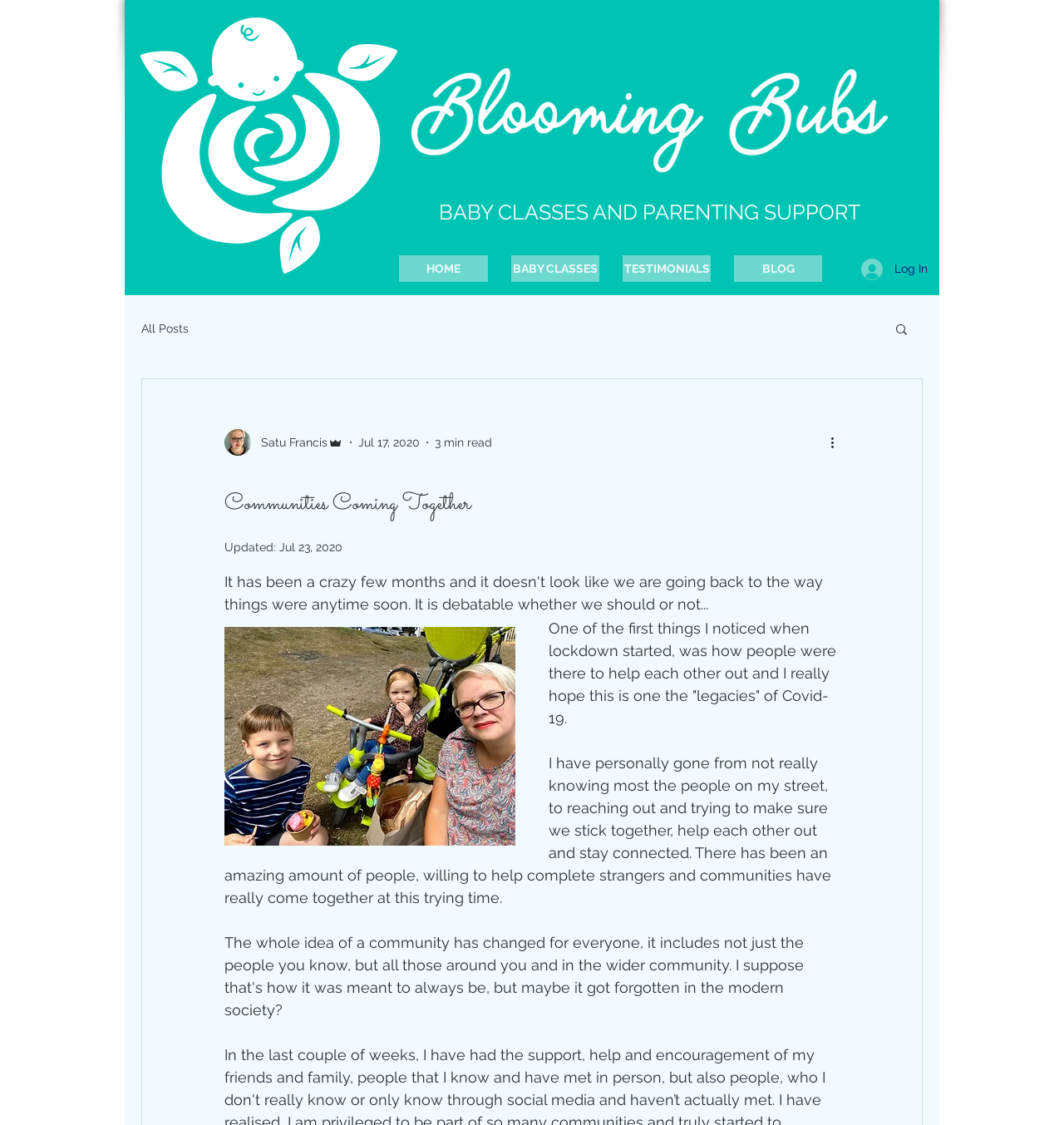Answer the question using only one word or a concise phrase: How many images are there on the page?

7